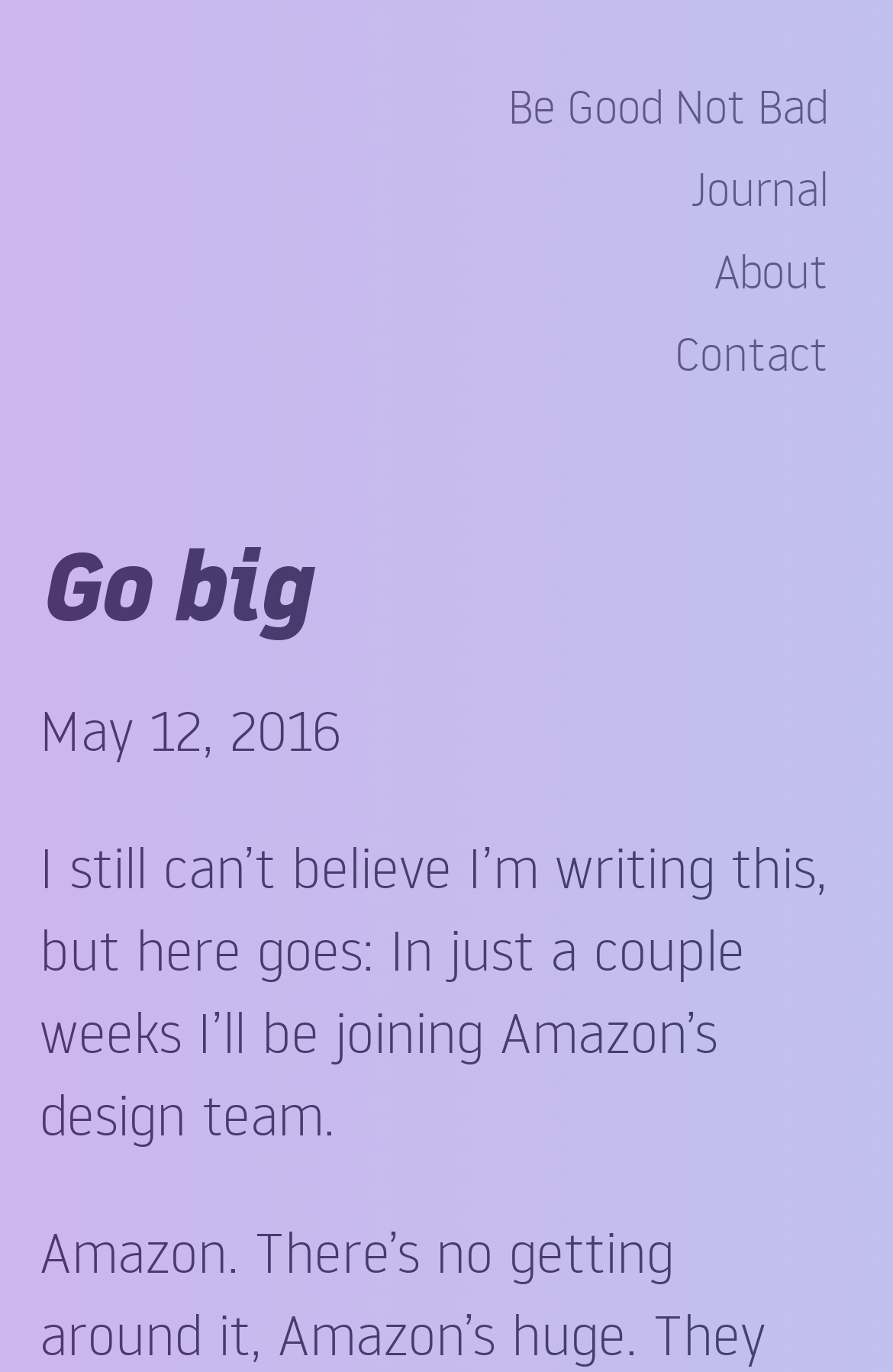What is the author's name?
Please respond to the question thoroughly and include all relevant details.

The author's name is mentioned in the root element 'Journal : Be Good Not Bad, by Brian Warren', which suggests that the author's name is Brian Warren.